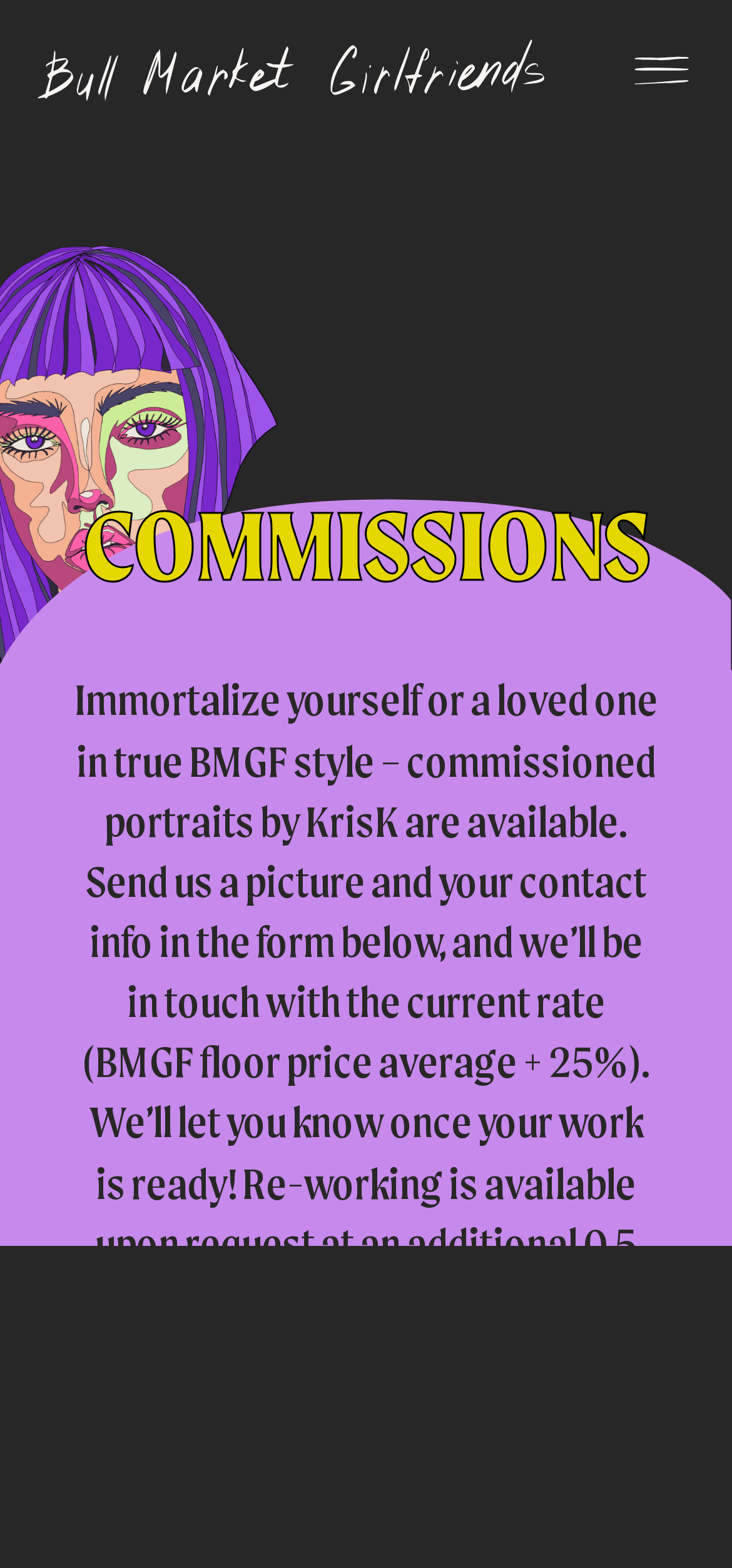Where will the final portrait be minted?
Could you answer the question with a detailed and thorough explanation?

The webpage states that the final work will be minted within the ‘Bull Market Girlfriends – Commissions’ collection. This information is provided in the text that explains the commission process.